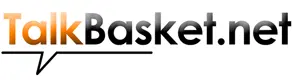What is the suffix of the website's domain name?
Based on the visual content, answer with a single word or a brief phrase.

.net